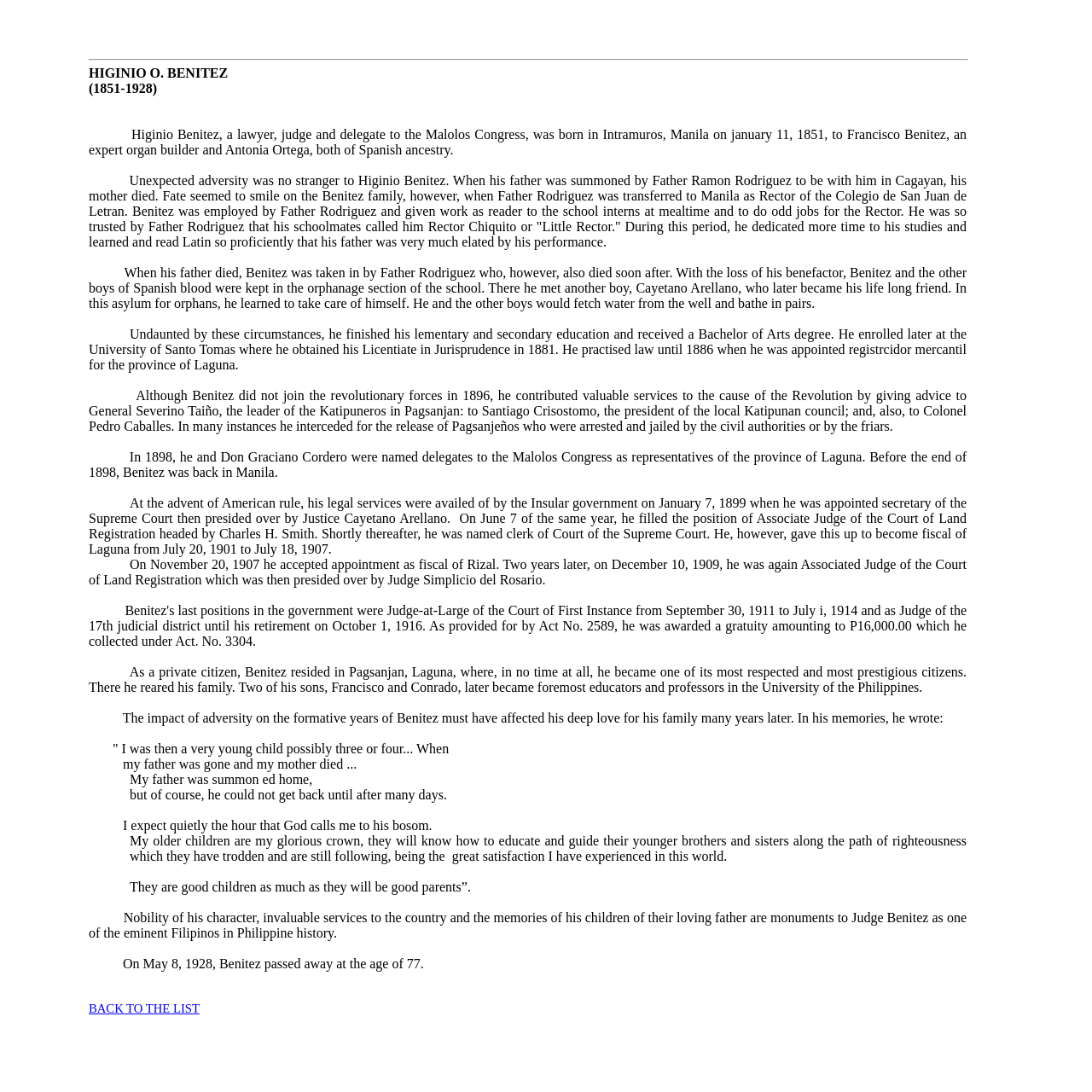Who is the main subject of this webpage?
Analyze the image and provide a thorough answer to the question.

The webpage is about the life and achievements of Higinio O. Benitez, a lawyer, judge, and delegate to the Malolos Congress, as evident from the text content and the title 'HIGINIO O. BENITEZ' at the top of the page.